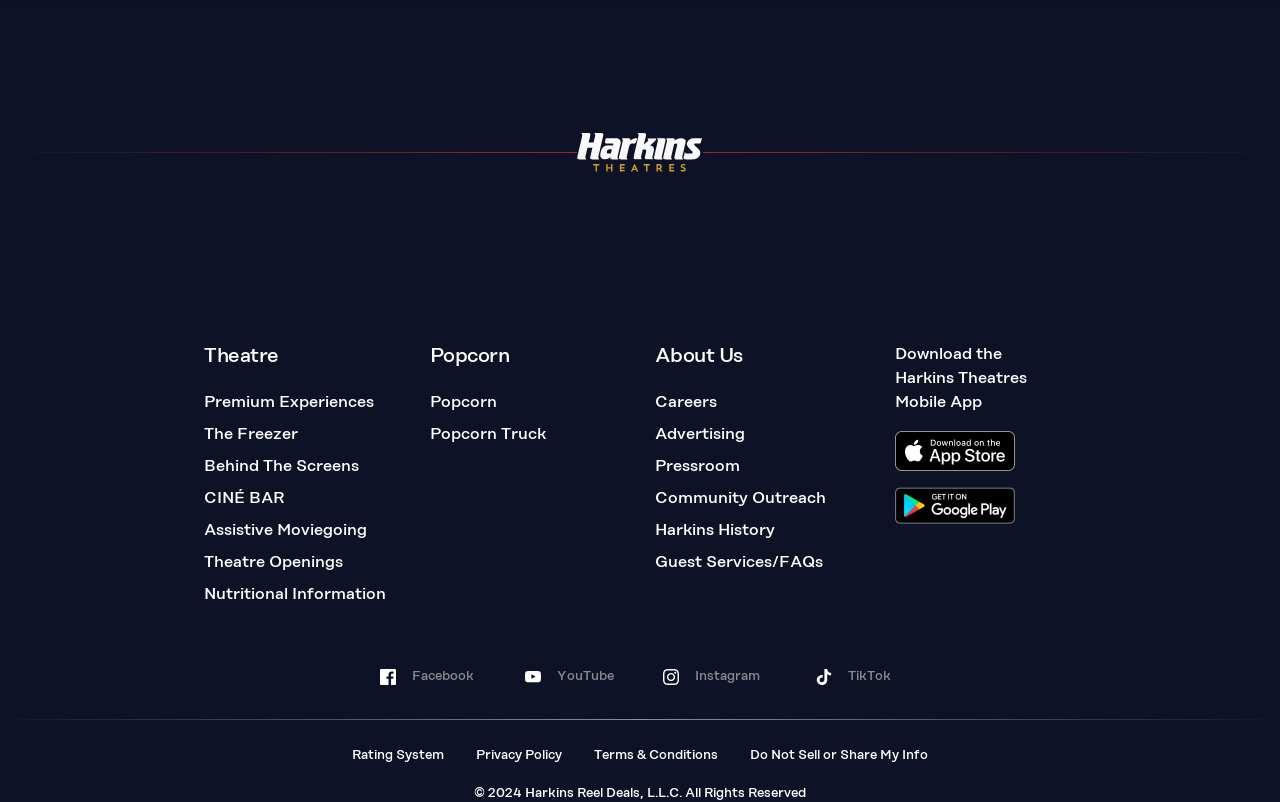Analyze the image and provide a detailed answer to the question: What is the copyright year of the website?

The copyright year of the website can be found at the bottom of the webpage, in the static text '© 2024 Harkins Reel Deals, L.L.C. All Rights Reserved'.